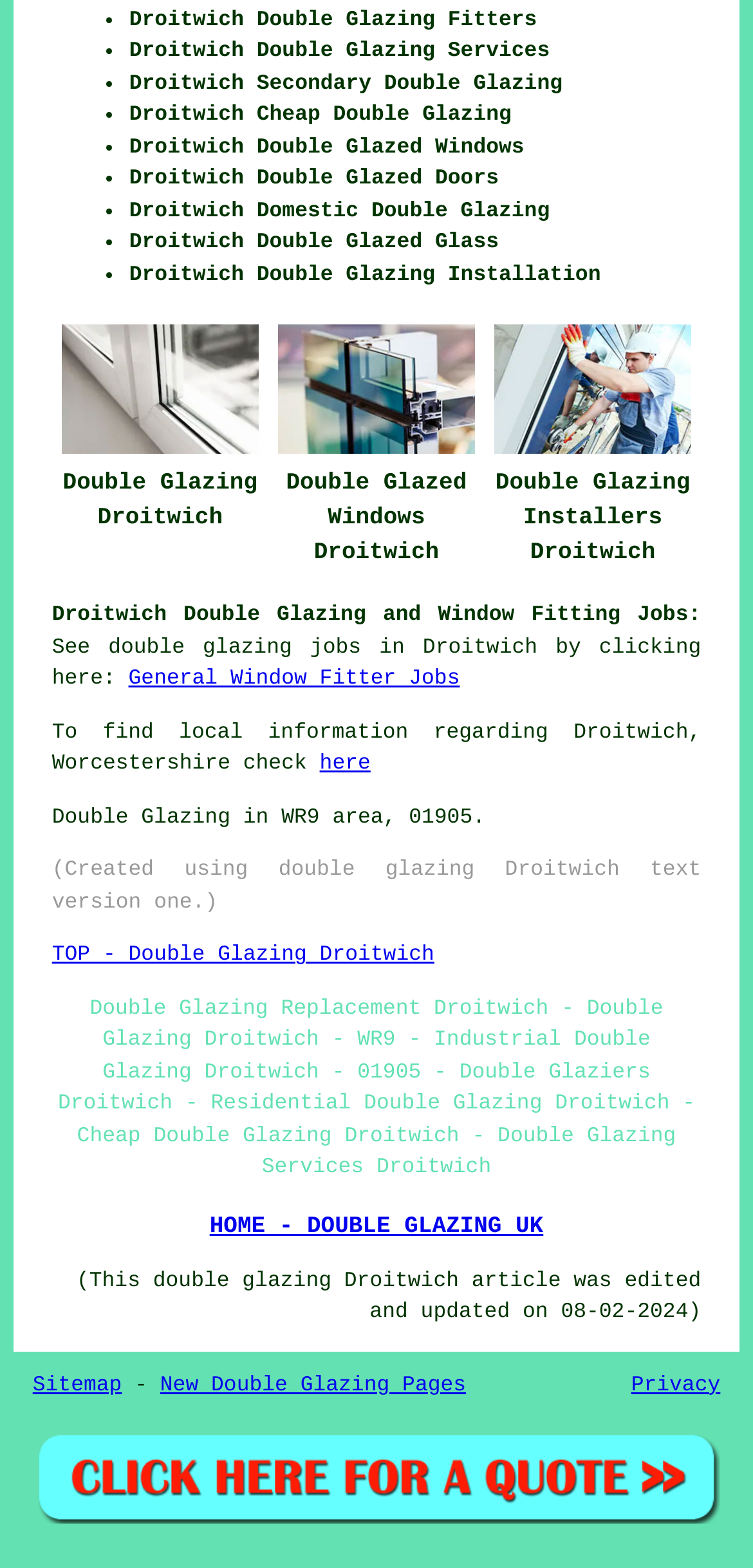Please identify the bounding box coordinates of the element's region that should be clicked to execute the following instruction: "View products in the 'Thomas' group". The bounding box coordinates must be four float numbers between 0 and 1, i.e., [left, top, right, bottom].

None